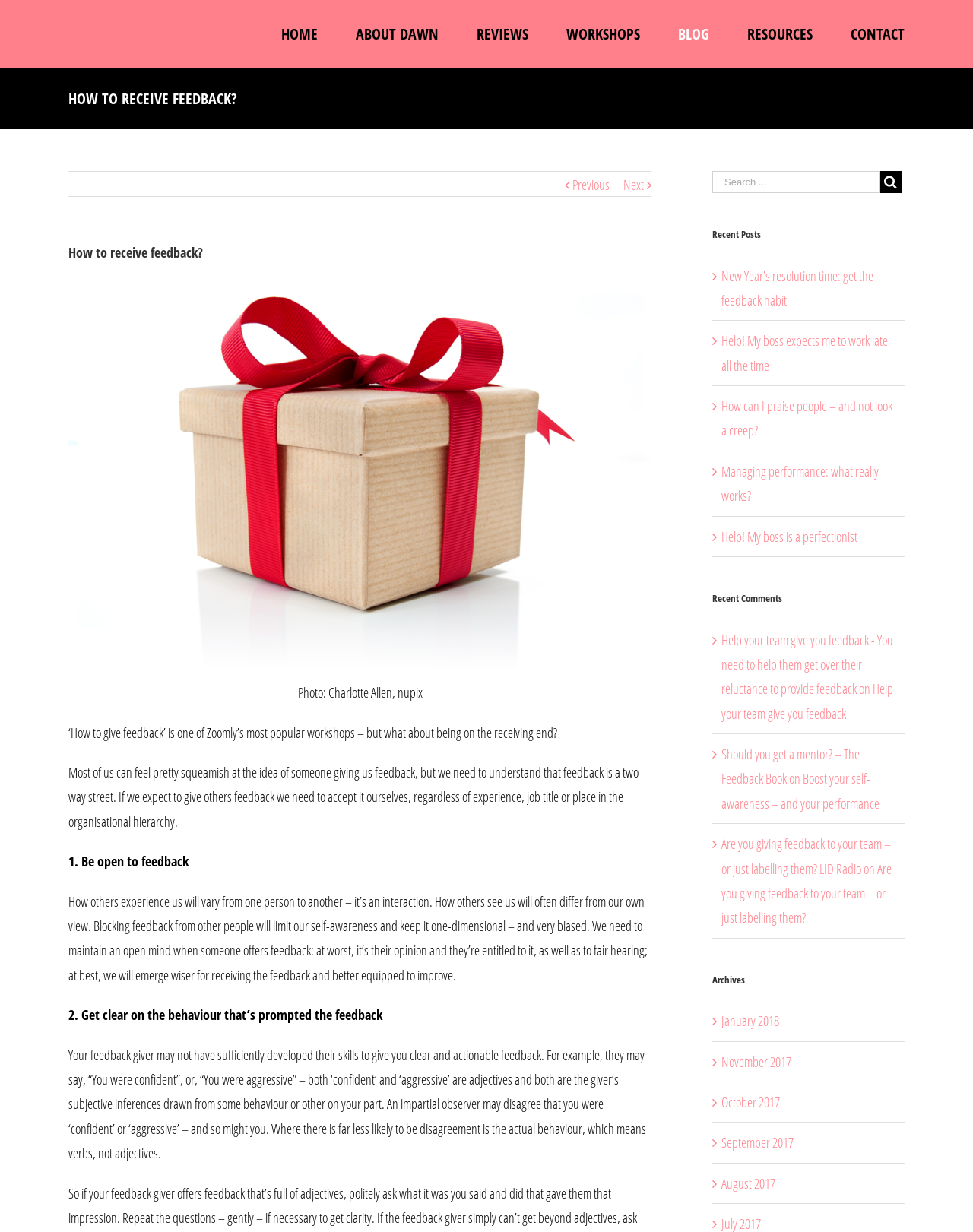Predict the bounding box of the UI element based on the description: "Blog". The coordinates should be four float numbers between 0 and 1, formatted as [left, top, right, bottom].

[0.697, 0.0, 0.729, 0.056]